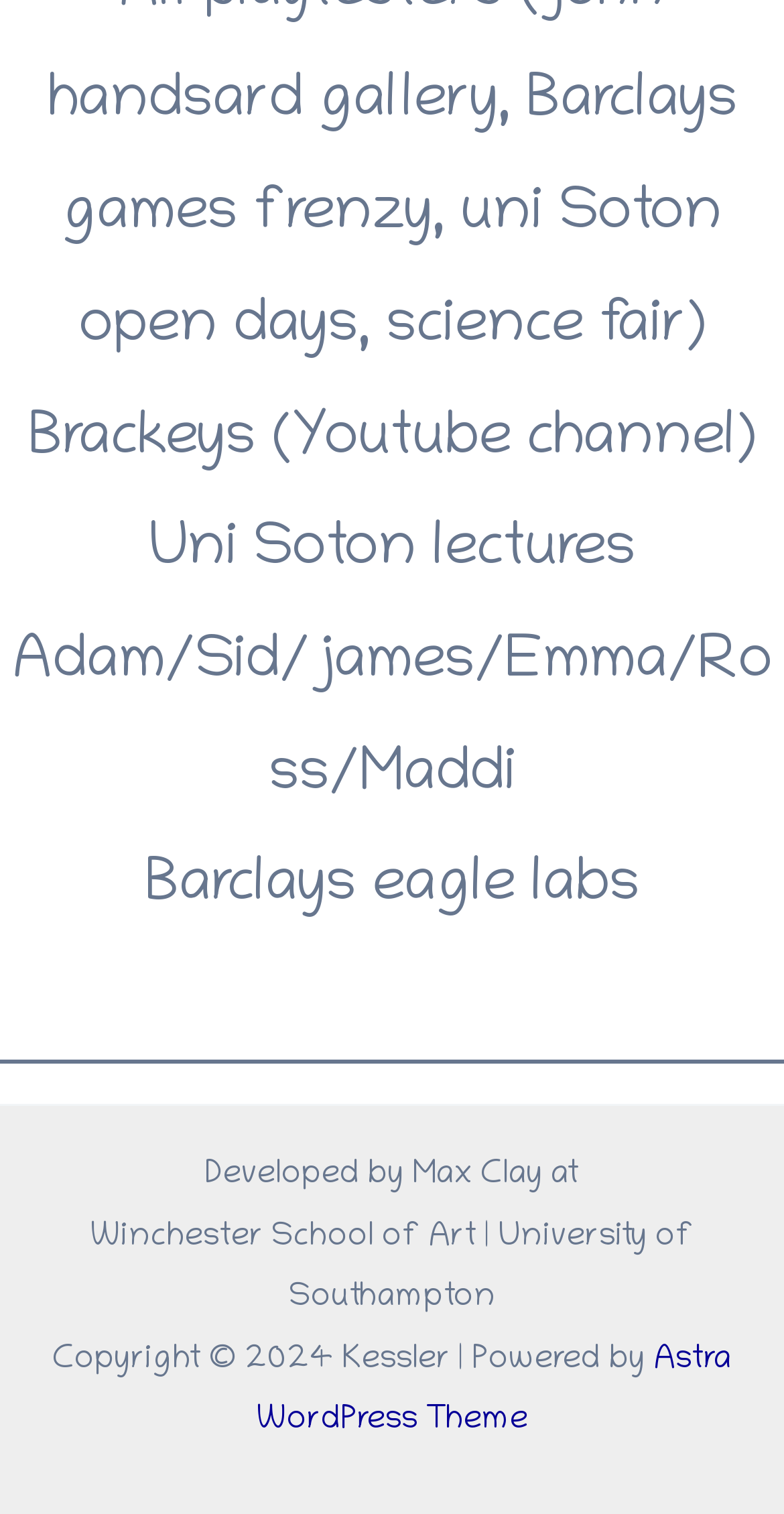What is the name of the university associated with Winchester School of Art?
Using the image, answer in one word or phrase.

University of Southampton